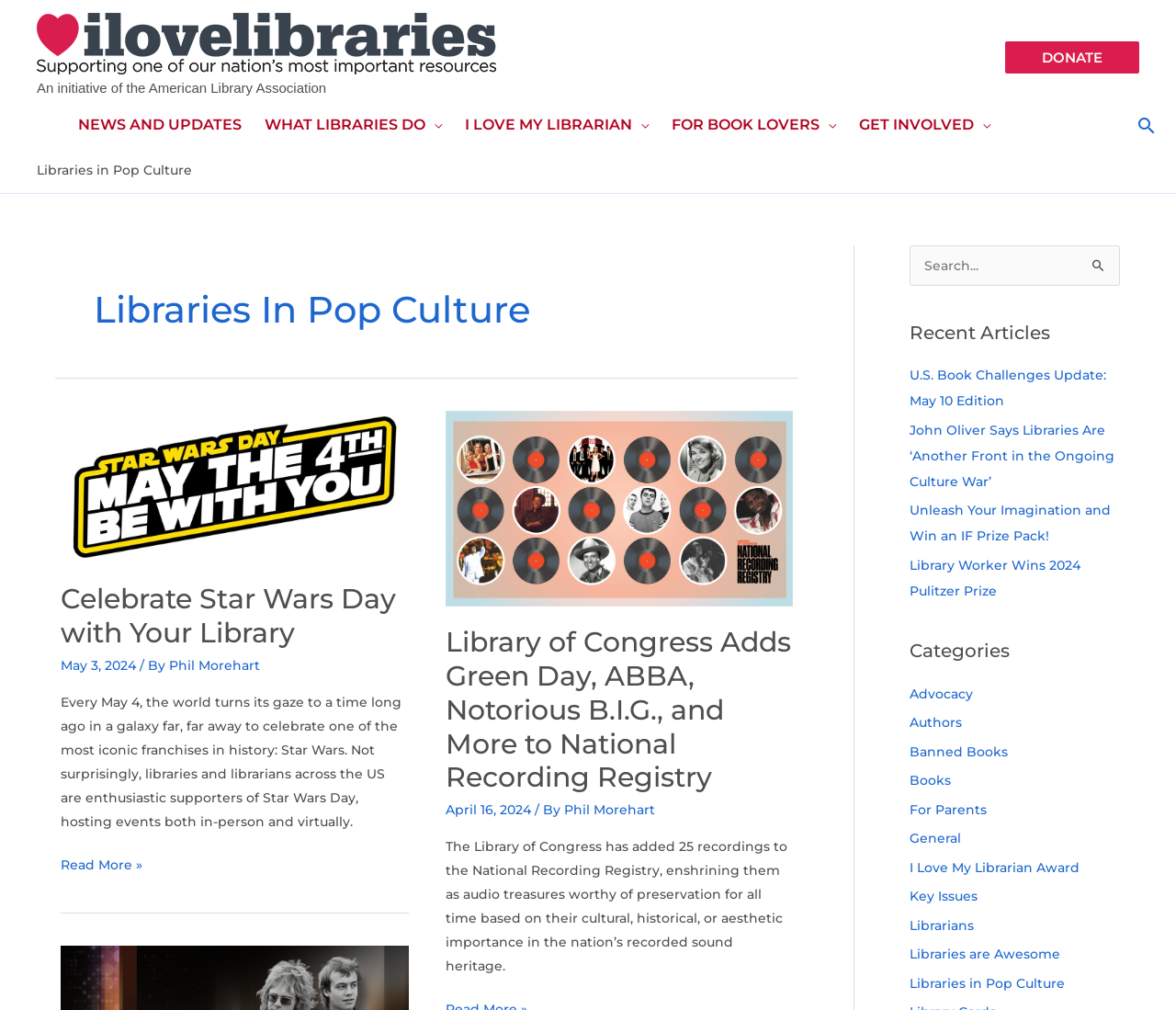Given the element description "aria-label="Untitled image"", identify the bounding box of the corresponding UI element.

None